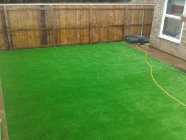Give a detailed account of the visual elements in the image.

The image showcases a beautifully installed LazyLawn artificial grass area, demonstrating a vibrant, lush green lawn that offers a low-maintenance alternative to traditional grass. Surrounding the lawn is a wooden fence that provides a sense of enclosure and privacy, enhancing the inviting appearance of the outdoor space. In the corner, there's a hose lying on the ground, suggesting that the area is set up for easy maintenance, albeit minimal due to the nature of the artificial grass. This installation highlights the project carried out in Prudhoe using Marshalls products, specifically creating a visually appealing and functional outdoor space that complements the surrounding environment. The overall aesthetic is clean and well-kept, ideal for homeowners seeking to enhance their garden without the upkeep associated with natural lawns.